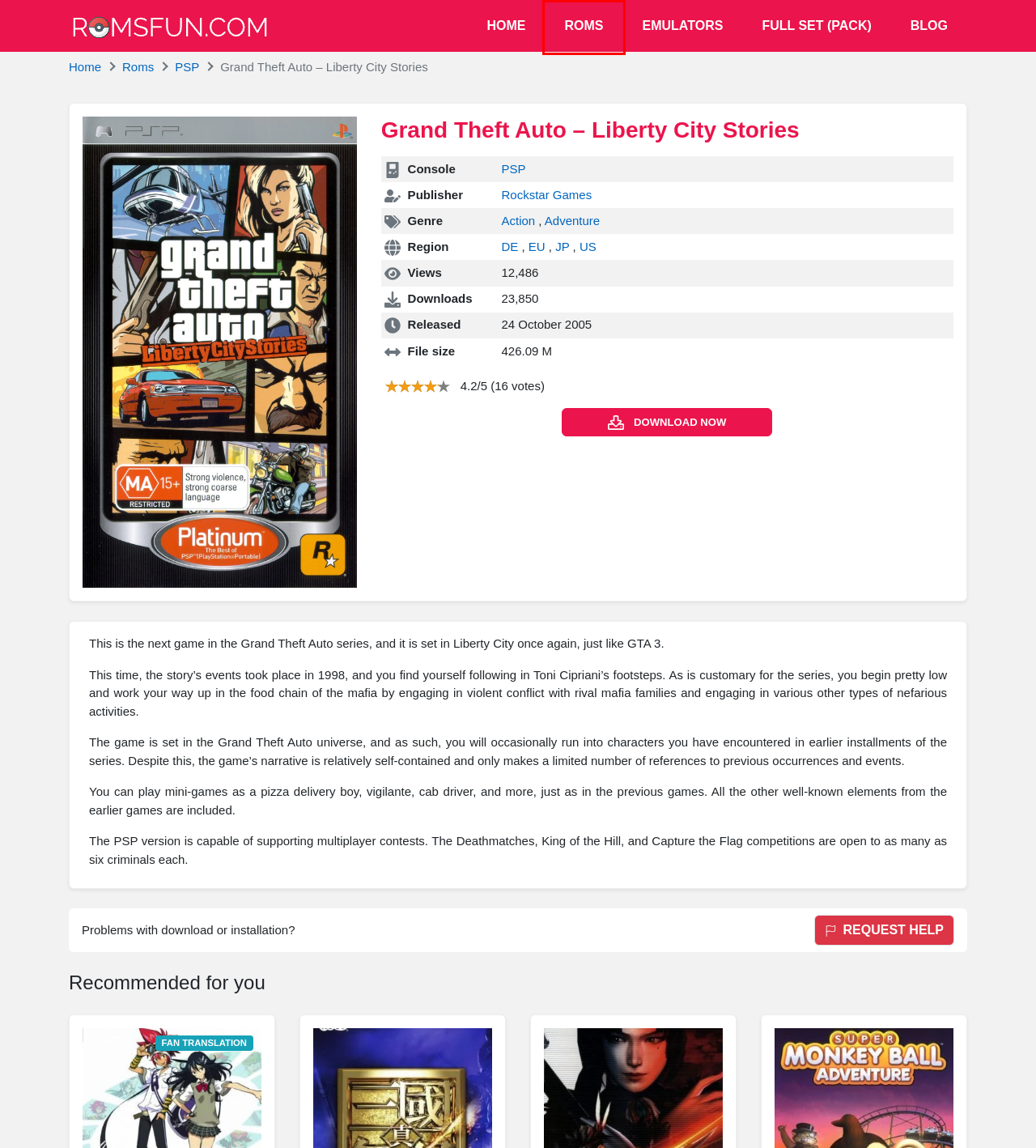Look at the screenshot of the webpage and find the element within the red bounding box. Choose the webpage description that best fits the new webpage that will appear after clicking the element. Here are the candidates:
A. ROMs Download - Nintendo and Playstation ISO Games for Free
B. ROMSFUN.COM | Download ROMs and ISOs of Nintendo, Playstation, XBOX...
C. Assassin’s Creed – Bloodlines ROM & ISO - PSP Game
D. Blog ROMS Download
E. PSP ROMs & ISO - PlayStation Portable Emulator Game Download
F. Emulators | ROMSFUN.COM
G. Download Grand Theft Auto – Liberty City Stories ROM & ISO - PSP Game
H. Little Big Planet ROM & ISO - PSP Game

A